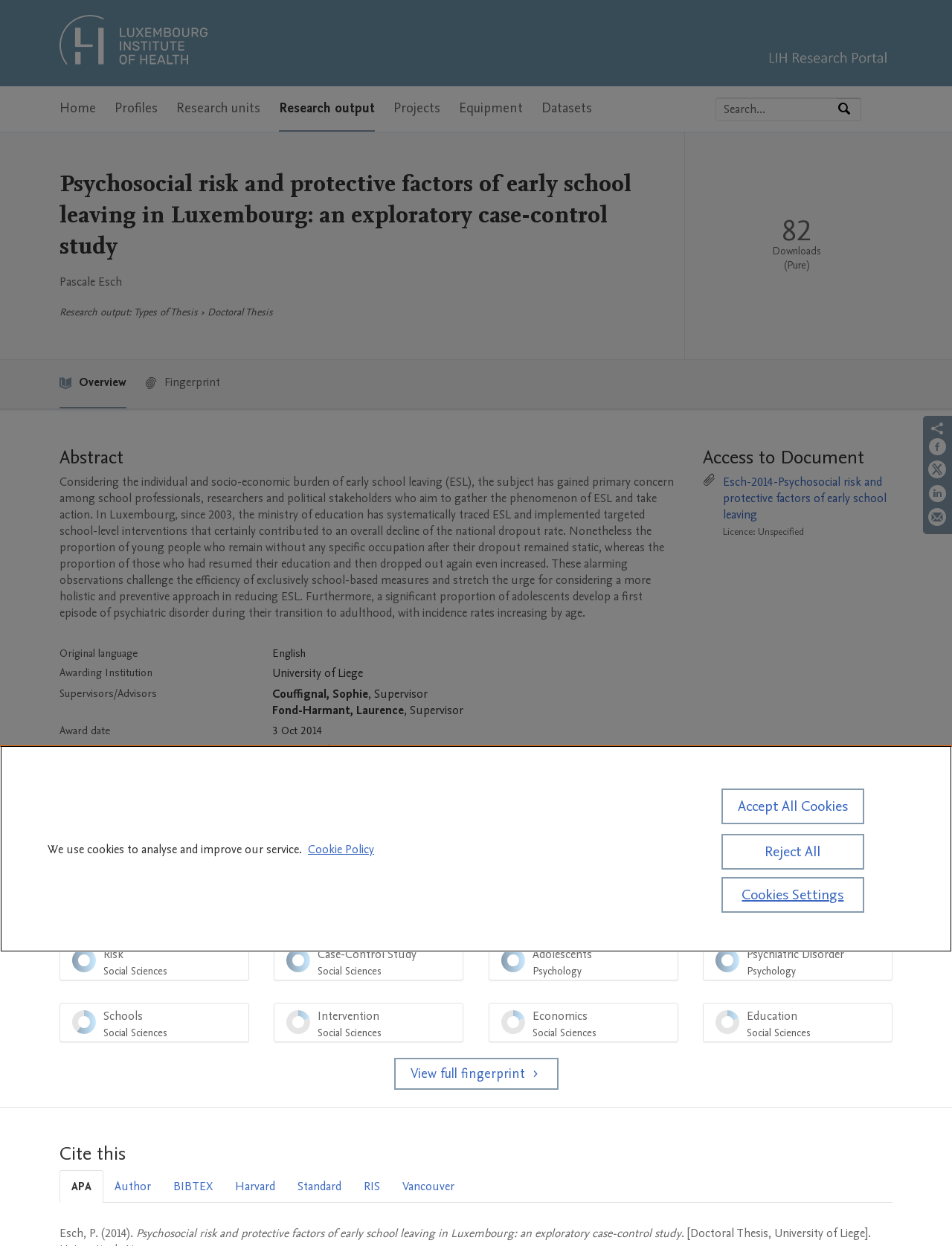Use one word or a short phrase to answer the question provided: 
What is the percentage of 'Risk Social Sciences' in the fingerprint?

100%